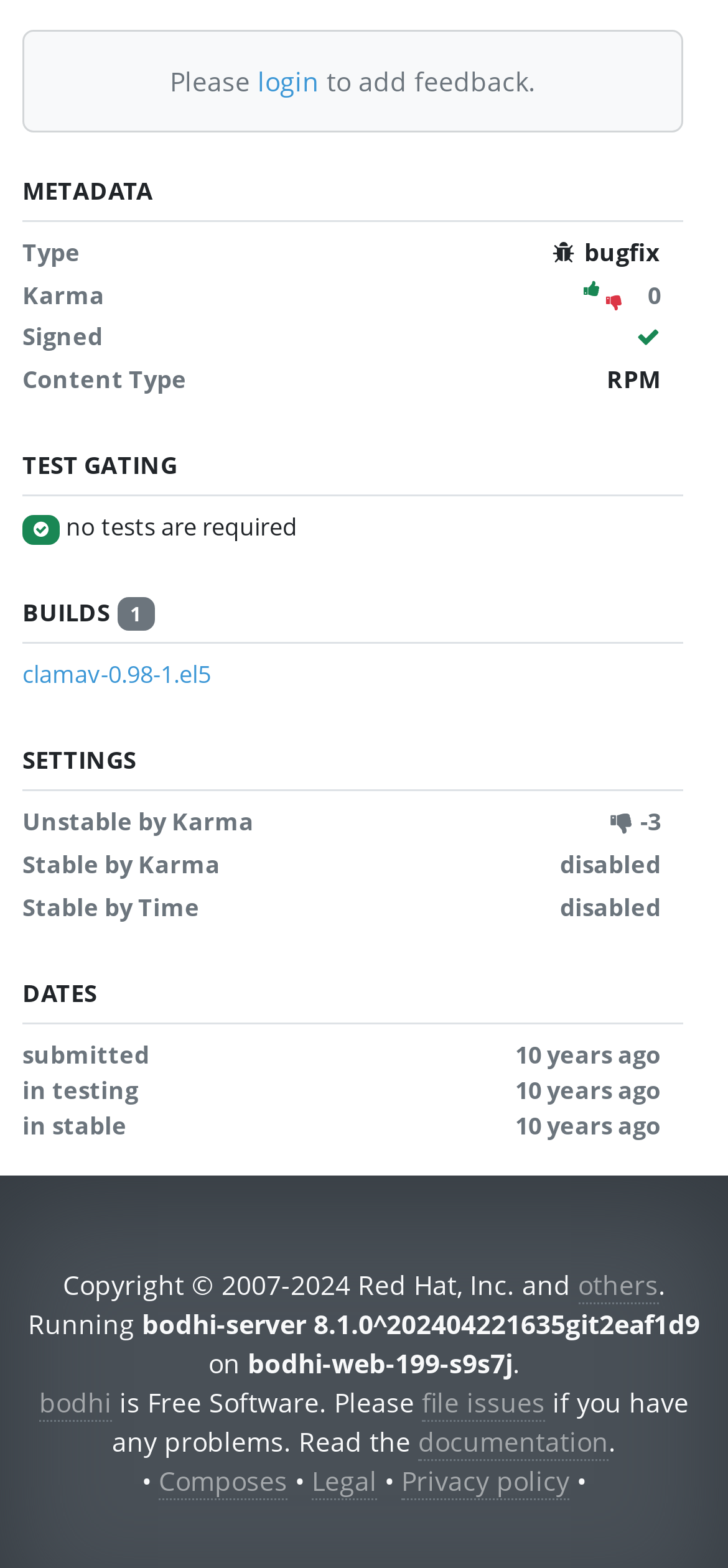What is the karma value?
Please answer the question with a single word or phrase, referencing the image.

0